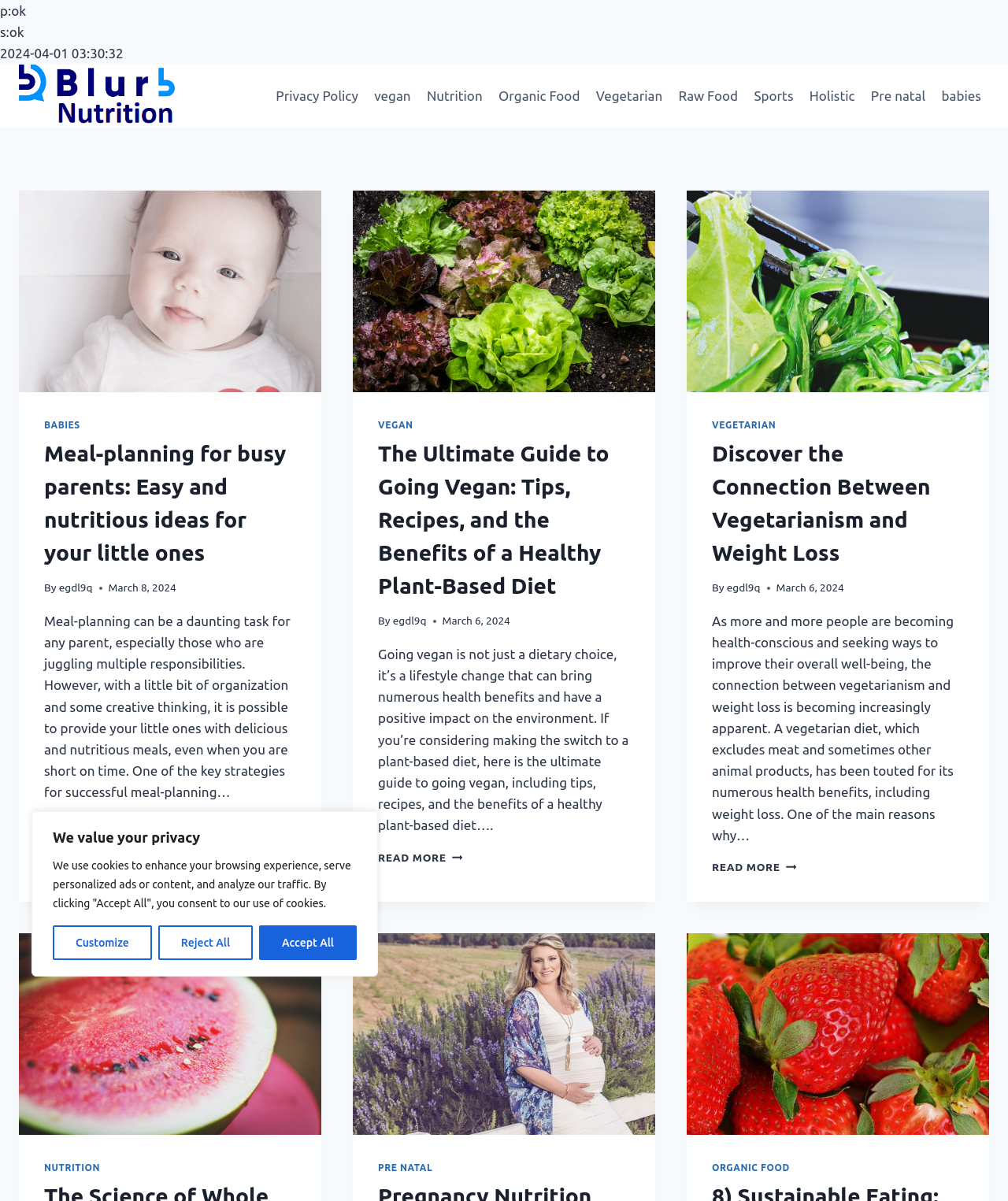Please give the bounding box coordinates of the area that should be clicked to fulfill the following instruction: "View the image 'The Ultimate Guide to Going Vegan: Tips, Recipes, and the Benefits of a Healthy Plant-Based Diet'". The coordinates should be in the format of four float numbers from 0 to 1, i.e., [left, top, right, bottom].

[0.35, 0.158, 0.65, 0.326]